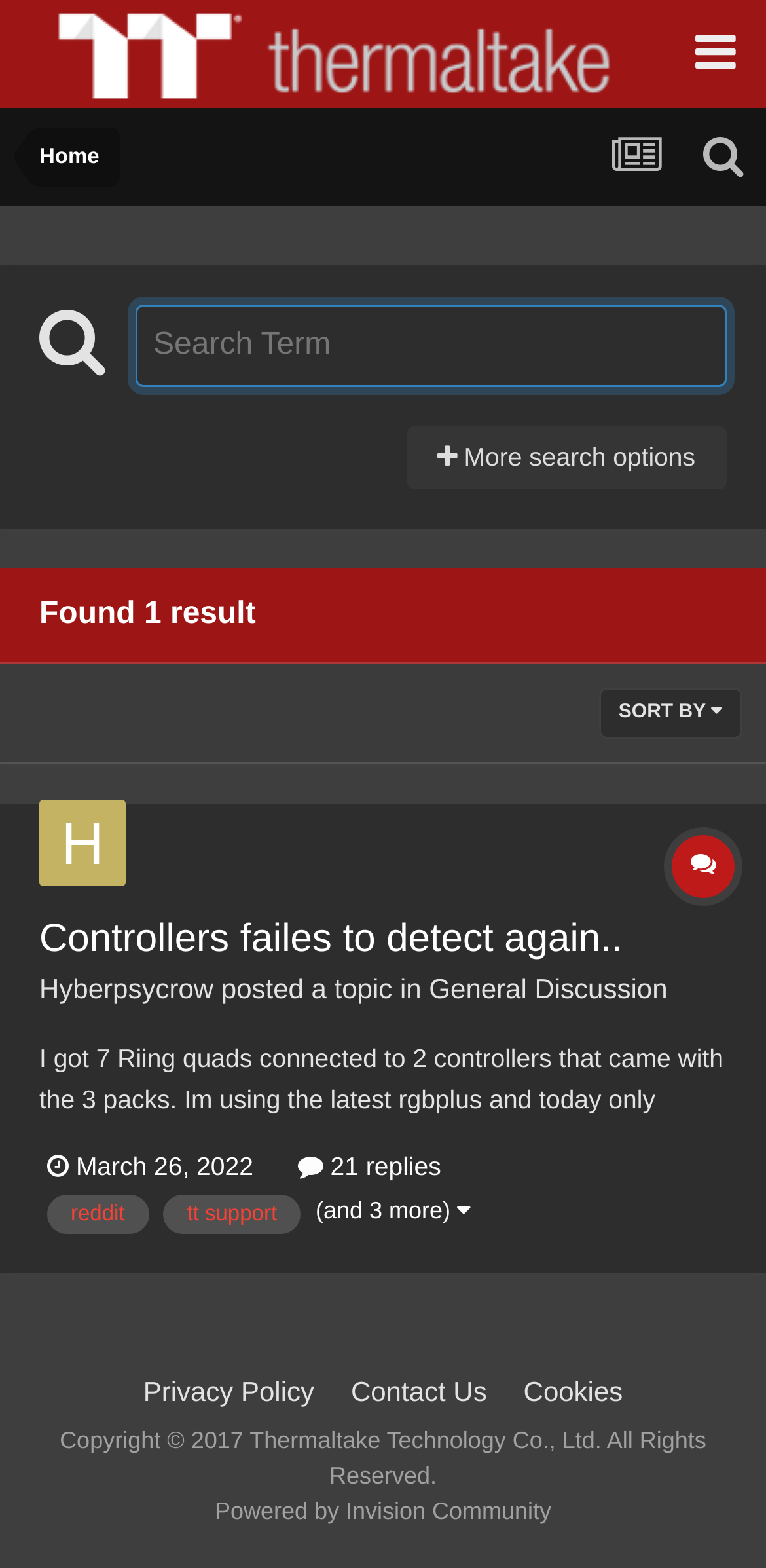Determine the coordinates of the bounding box that should be clicked to complete the instruction: "Search for a term". The coordinates should be represented by four float numbers between 0 and 1: [left, top, right, bottom].

[0.177, 0.194, 0.949, 0.247]